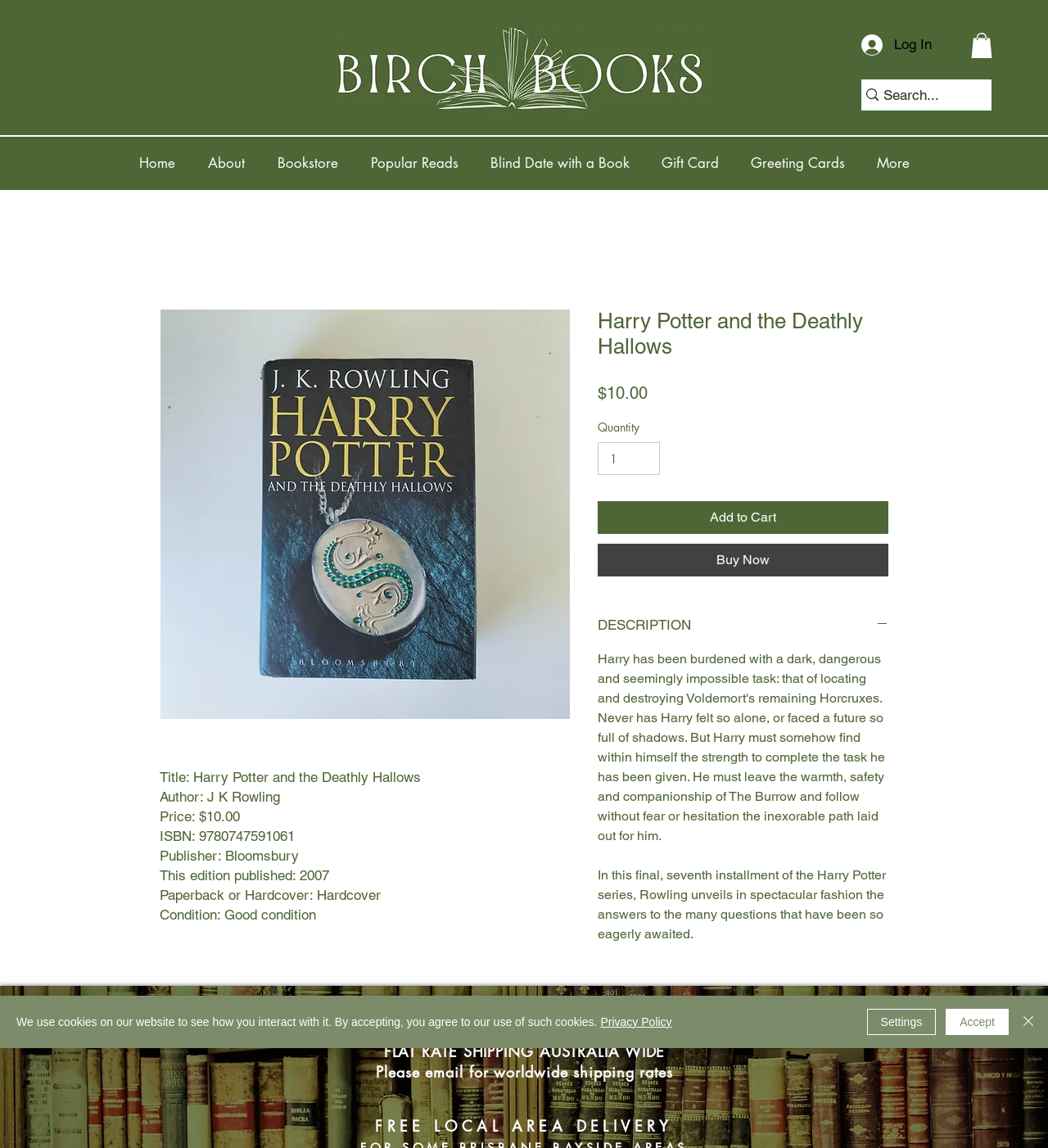What is the price of the book?
Kindly offer a detailed explanation using the data available in the image.

The price of the book is displayed in the article section of the webpage, where it is shown as 'Price: $10.00'.